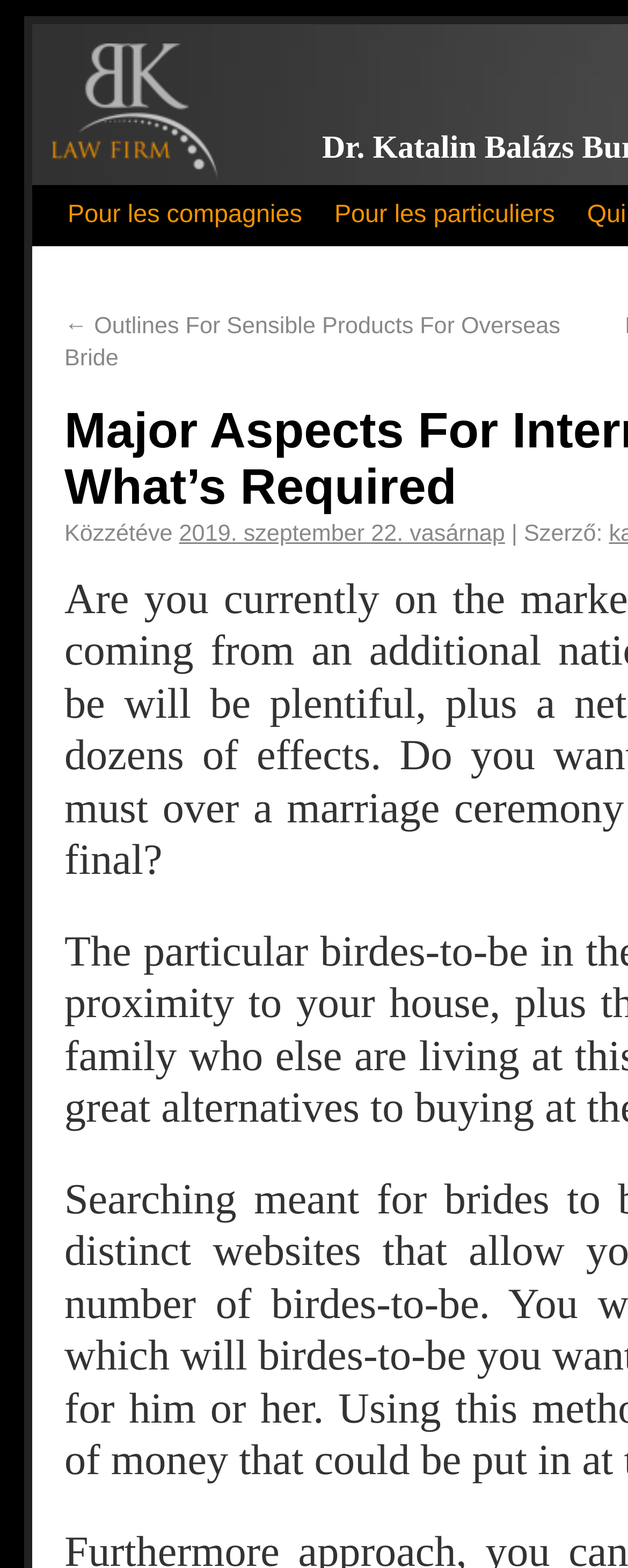Refer to the screenshot and give an in-depth answer to this question: What is the language of the webpage?

I found a StaticText element with the text 'Közzétéve' and 'Szerző:', which are Hungarian words. This suggests that the language of the webpage is Hungarian.